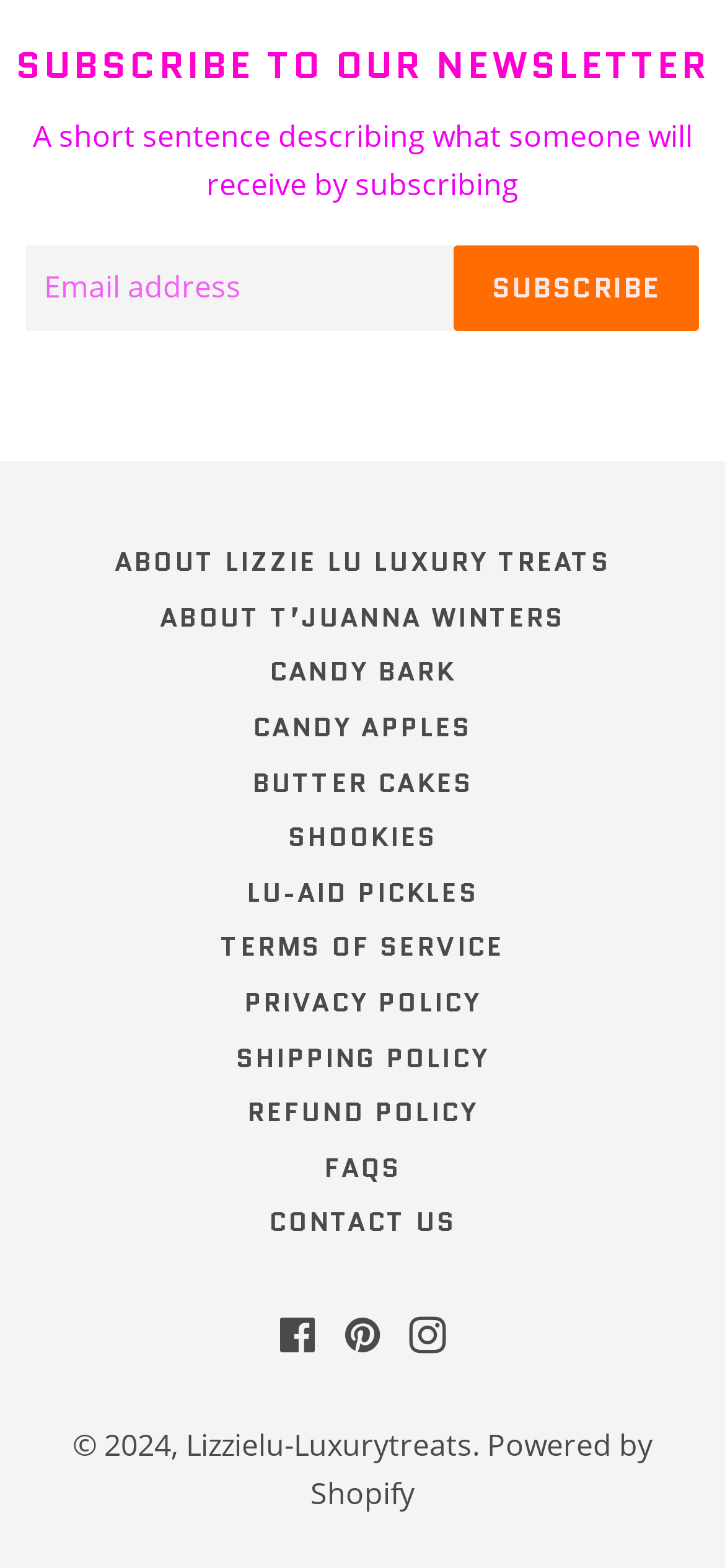Please identify the bounding box coordinates of the element's region that should be clicked to execute the following instruction: "Follow on Facebook". The bounding box coordinates must be four float numbers between 0 and 1, i.e., [left, top, right, bottom].

[0.385, 0.841, 0.438, 0.867]